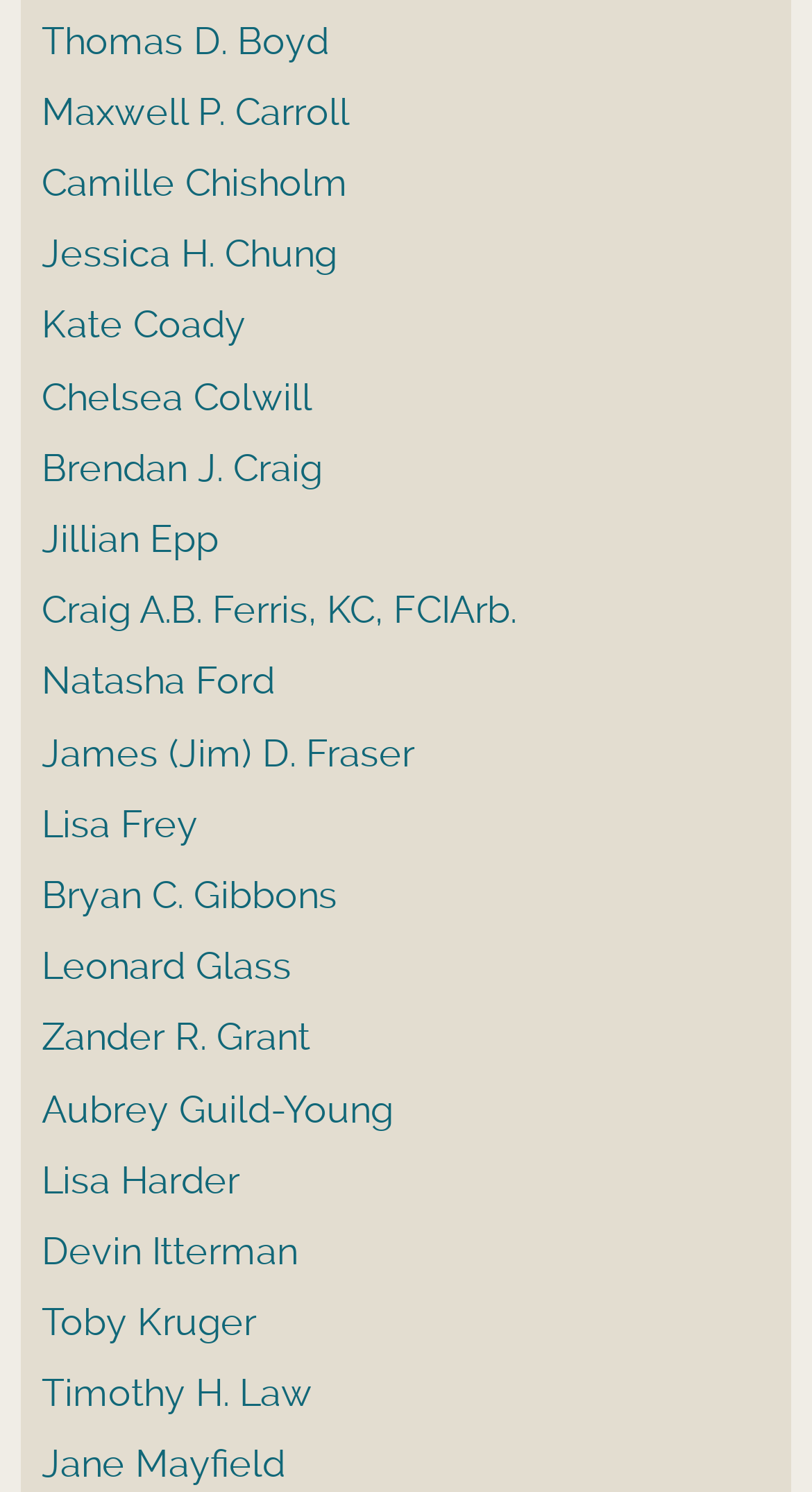Please identify the bounding box coordinates of the element I should click to complete this instruction: 'Learn more about Kate Coady'. The coordinates should be given as four float numbers between 0 and 1, like this: [left, top, right, bottom].

[0.051, 0.203, 0.303, 0.232]